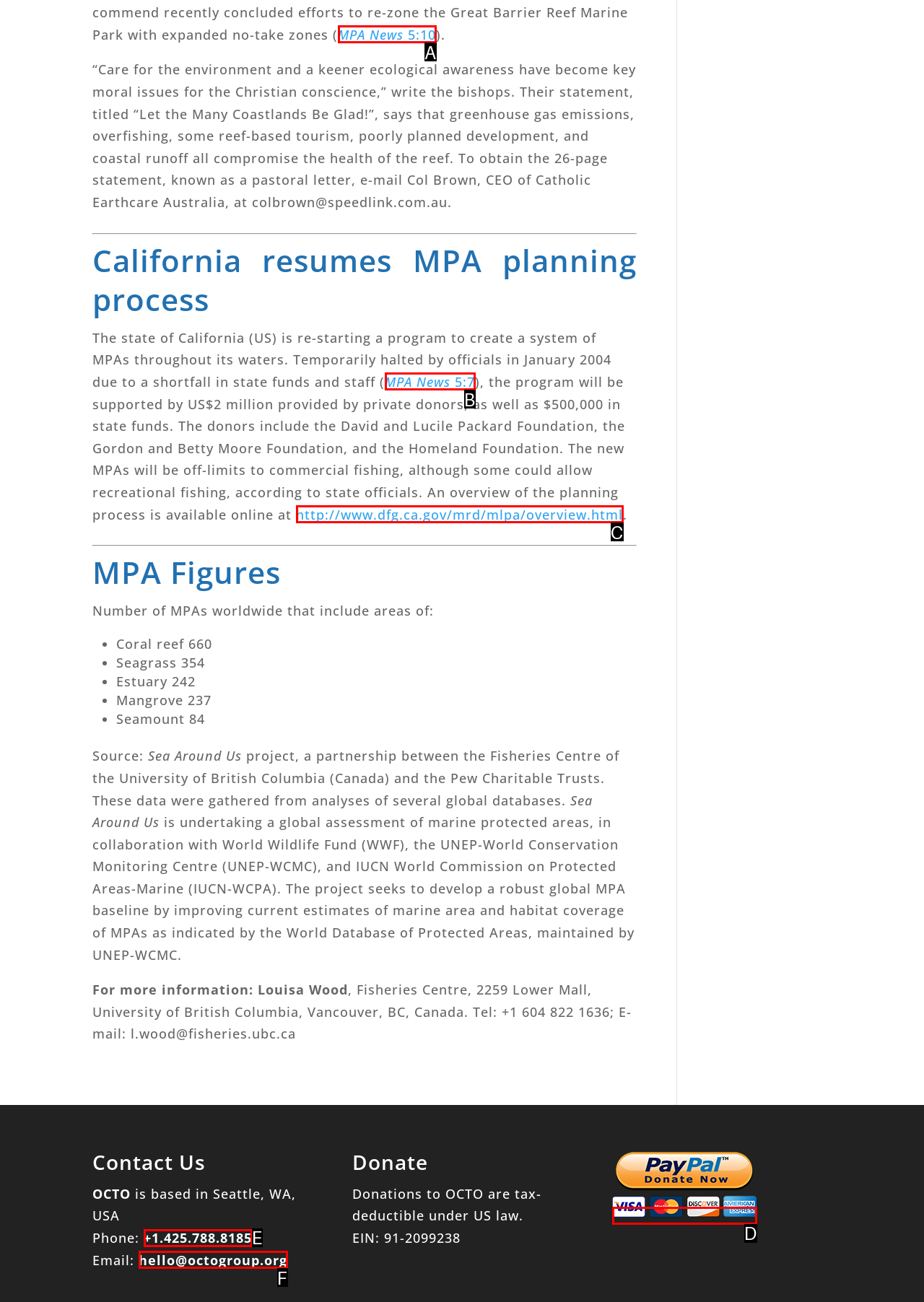Identify the option that corresponds to: Finding RAID parameters
Respond with the corresponding letter from the choices provided.

None